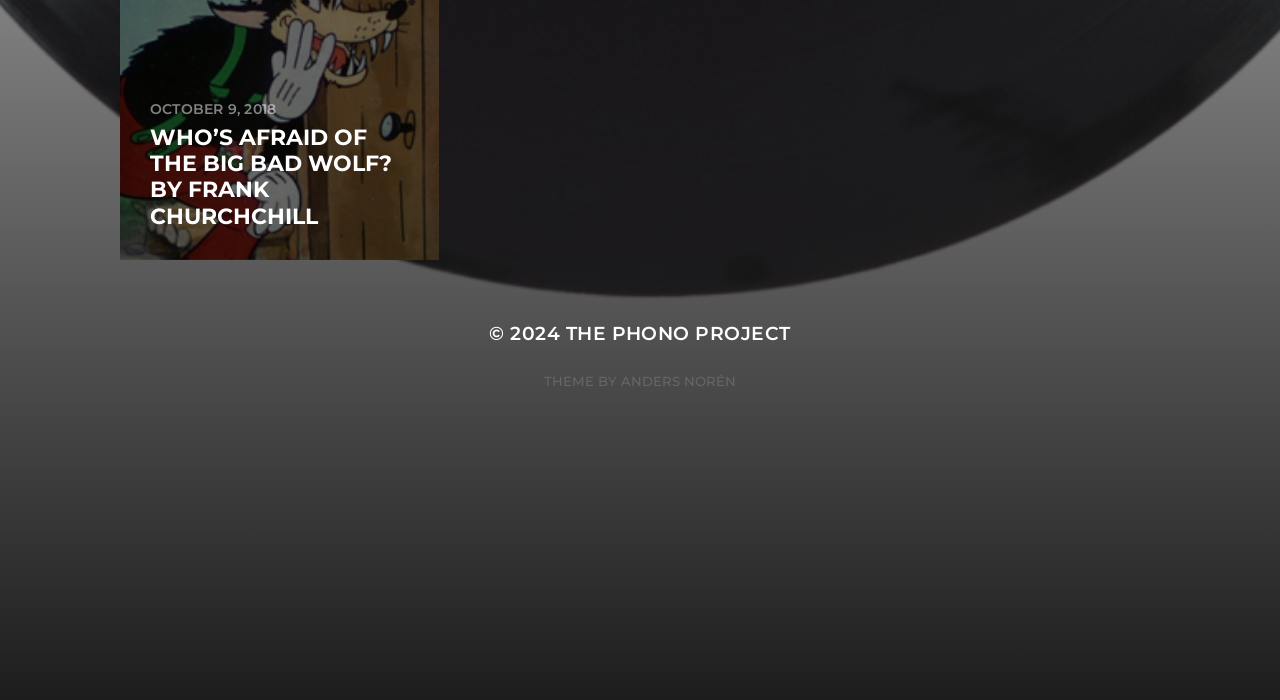Given the description of a UI element: "Anders Norén", identify the bounding box coordinates of the matching element in the webpage screenshot.

[0.485, 0.533, 0.575, 0.556]